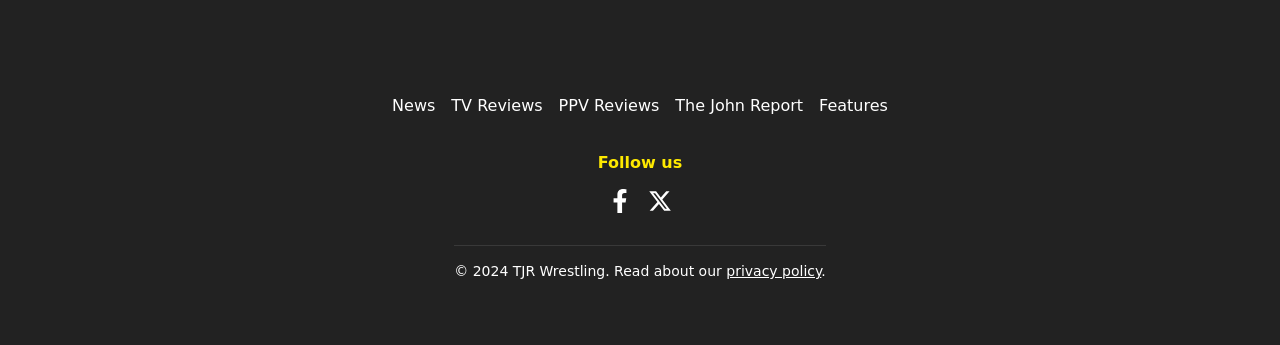Specify the bounding box coordinates of the area to click in order to follow the given instruction: "Click on Index."

None